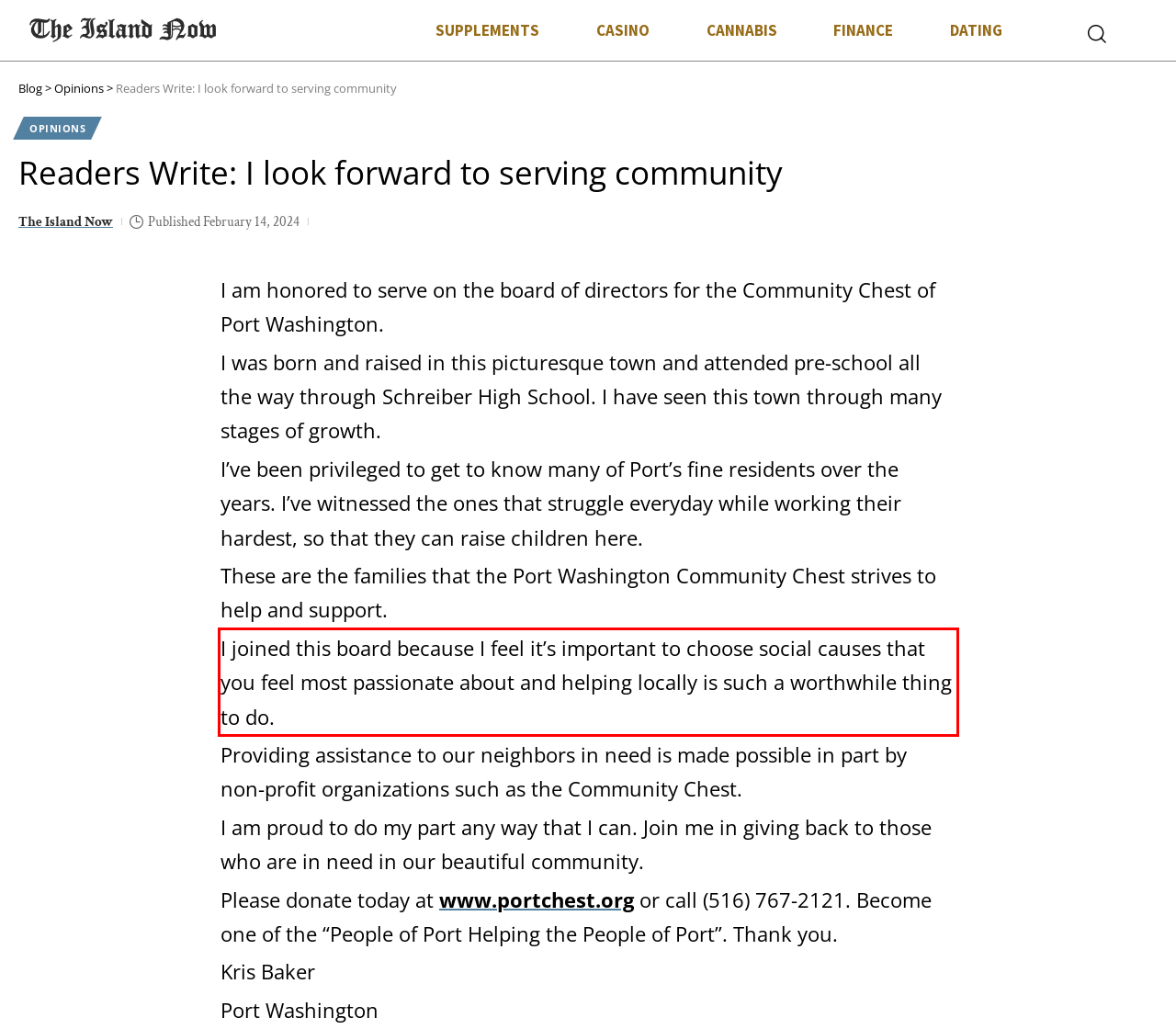Given a screenshot of a webpage containing a red rectangle bounding box, extract and provide the text content found within the red bounding box.

I joined this board because I feel it’s important to choose social causes that you feel most passionate about and helping locally is such a worthwhile thing to do.